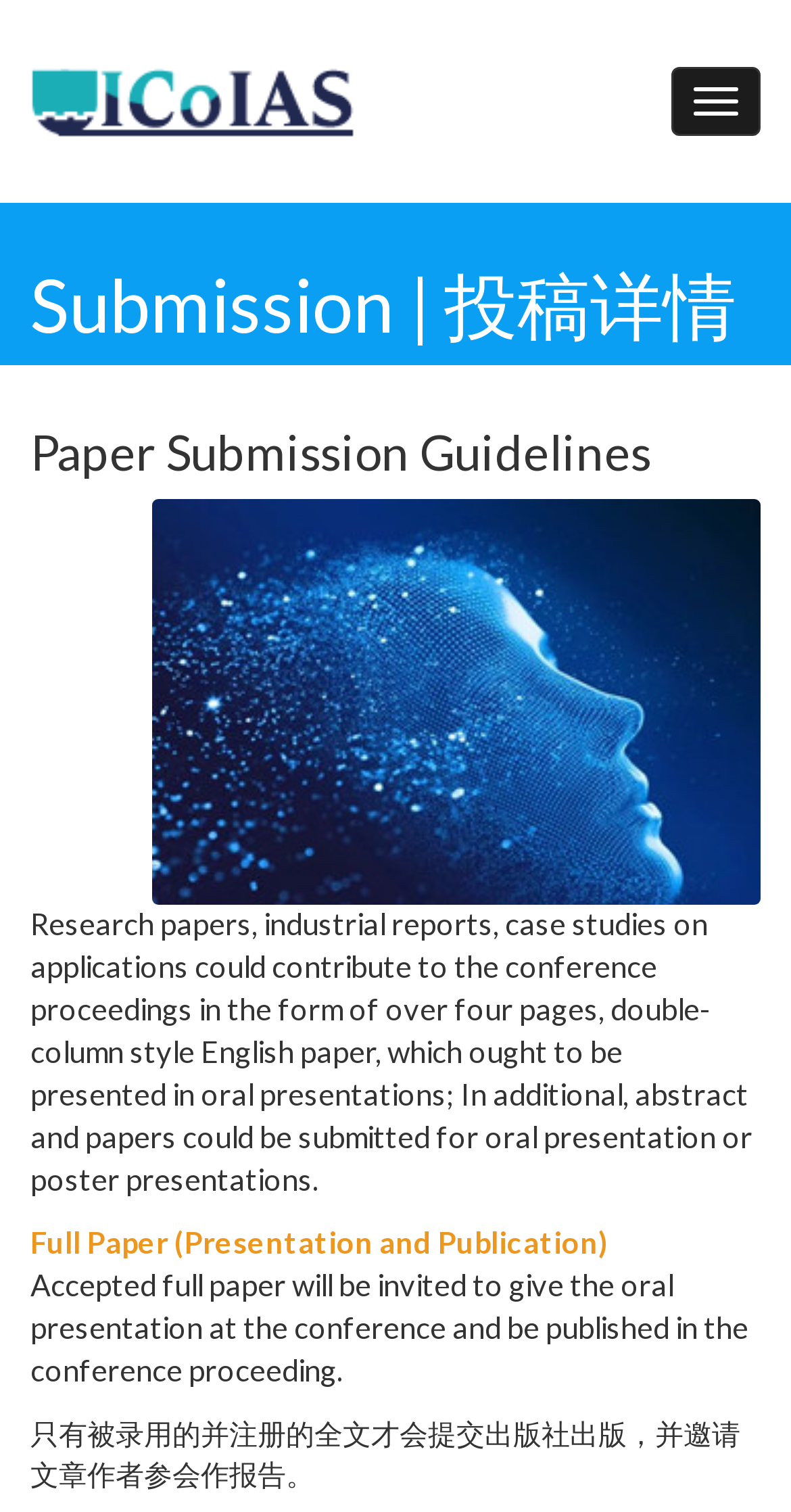Given the element description, predict the bounding box coordinates in the format (top-left x, top-left y, bottom-right x, bottom-right y), using floating point numbers between 0 and 1: massage treatment

None